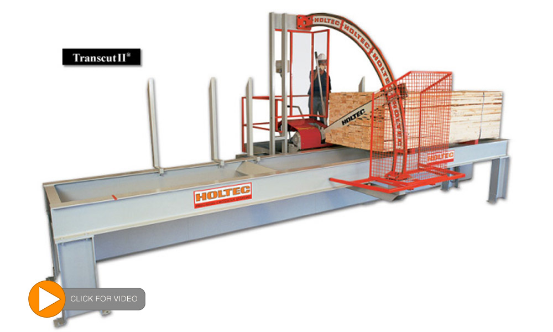Generate a detailed explanation of the scene depicted in the image.

The image depicts the Transcut II® station by HOLTEC, a robust crosscut system designed for efficient wood processing. This portable saw is equipped with conventional .404" chains and is ideal for manufacturers seeking an affordable solution that exceeds the capabilities of typical portable saws while remaining less advanced than fully automated systems. 

In the foreground, the saw's sturdy frame showcases its features, including a safety shield and a parallel guide frame designed to ensure precision during operation. Behind the saw, a stack of lumber is positioned for cutting, emphasizing the machine's practical application in a manufacturing setting. 

A prominent button in the lower left invites viewers to click for a video demonstration of the Transcut II in action, illustrating its effectiveness and functionality in real-world scenarios. The overall design is engineered to maximize productivity and safety, catering to the needs of various woodworking tasks.